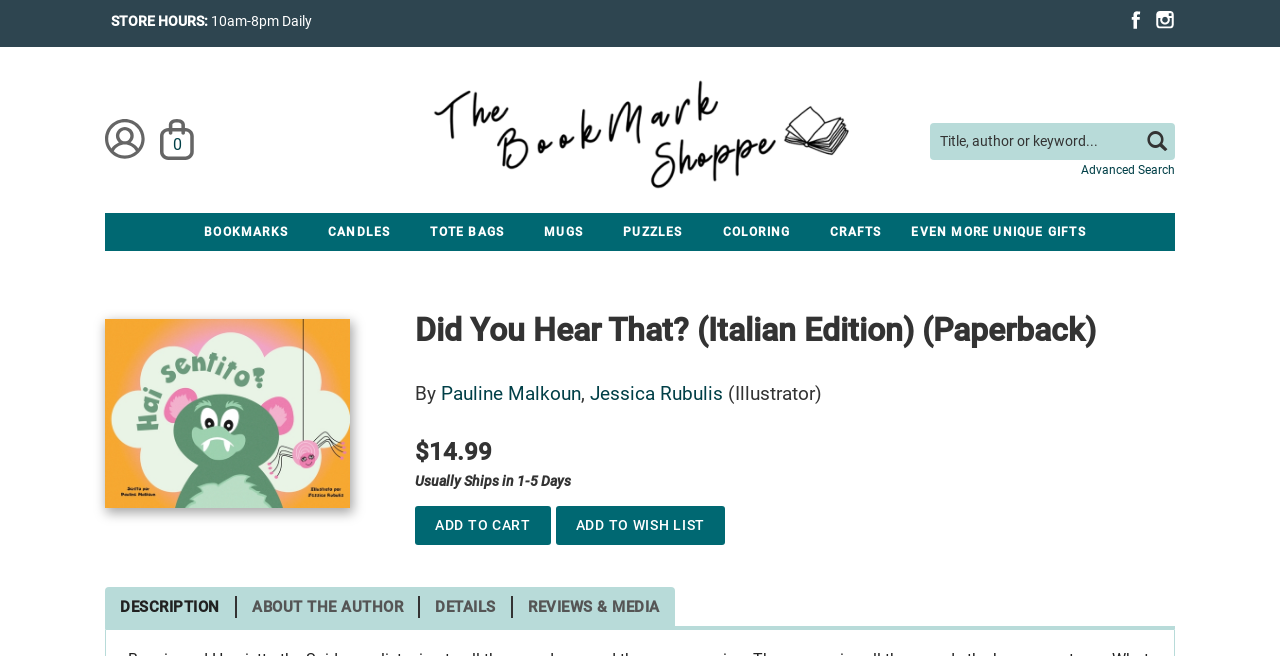Find the bounding box coordinates of the element you need to click on to perform this action: 'View cart'. The coordinates should be represented by four float values between 0 and 1, in the format [left, top, right, bottom].

[0.123, 0.174, 0.154, 0.251]